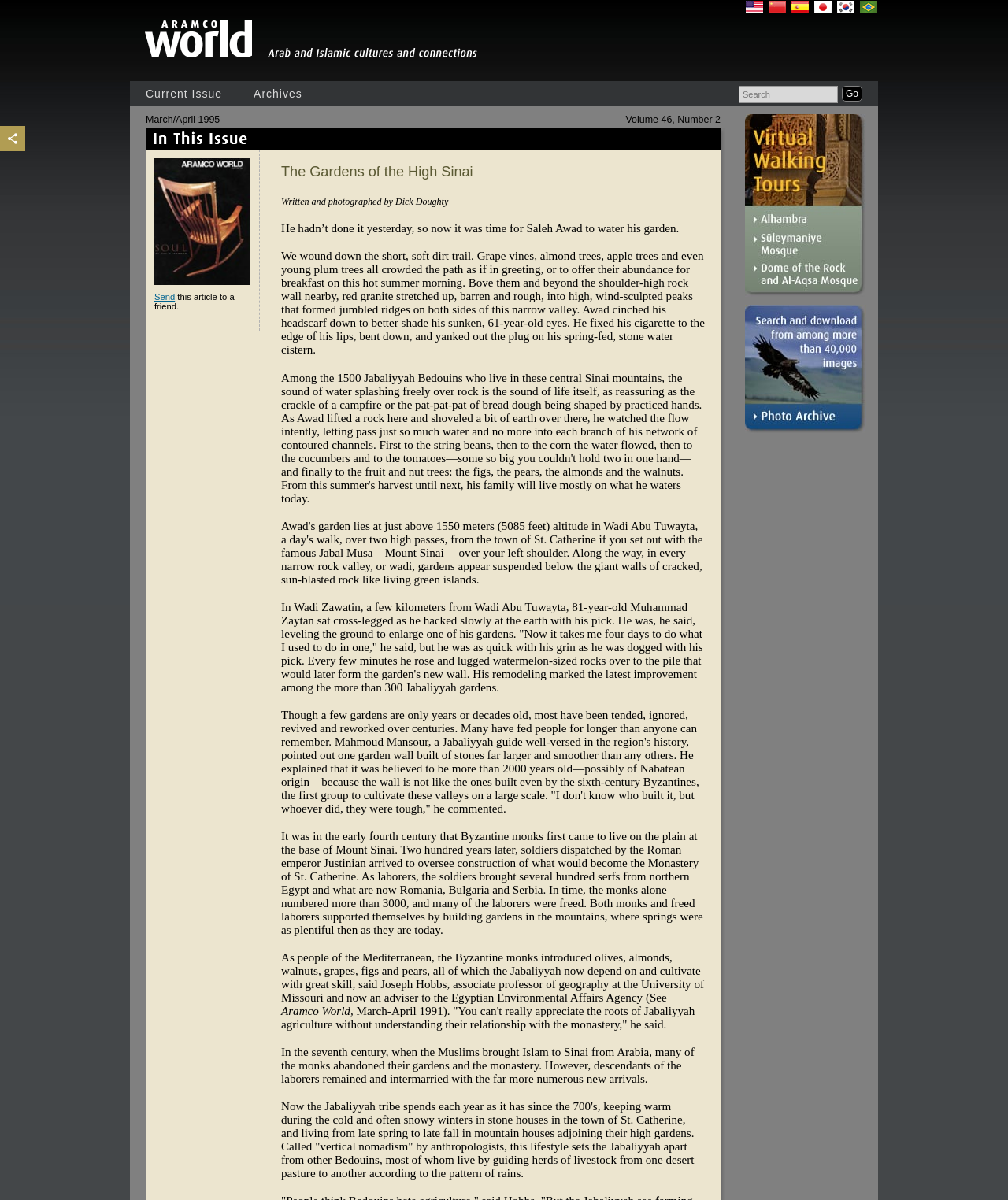Kindly provide the bounding box coordinates of the section you need to click on to fulfill the given instruction: "View archives".

[0.236, 0.068, 0.315, 0.089]